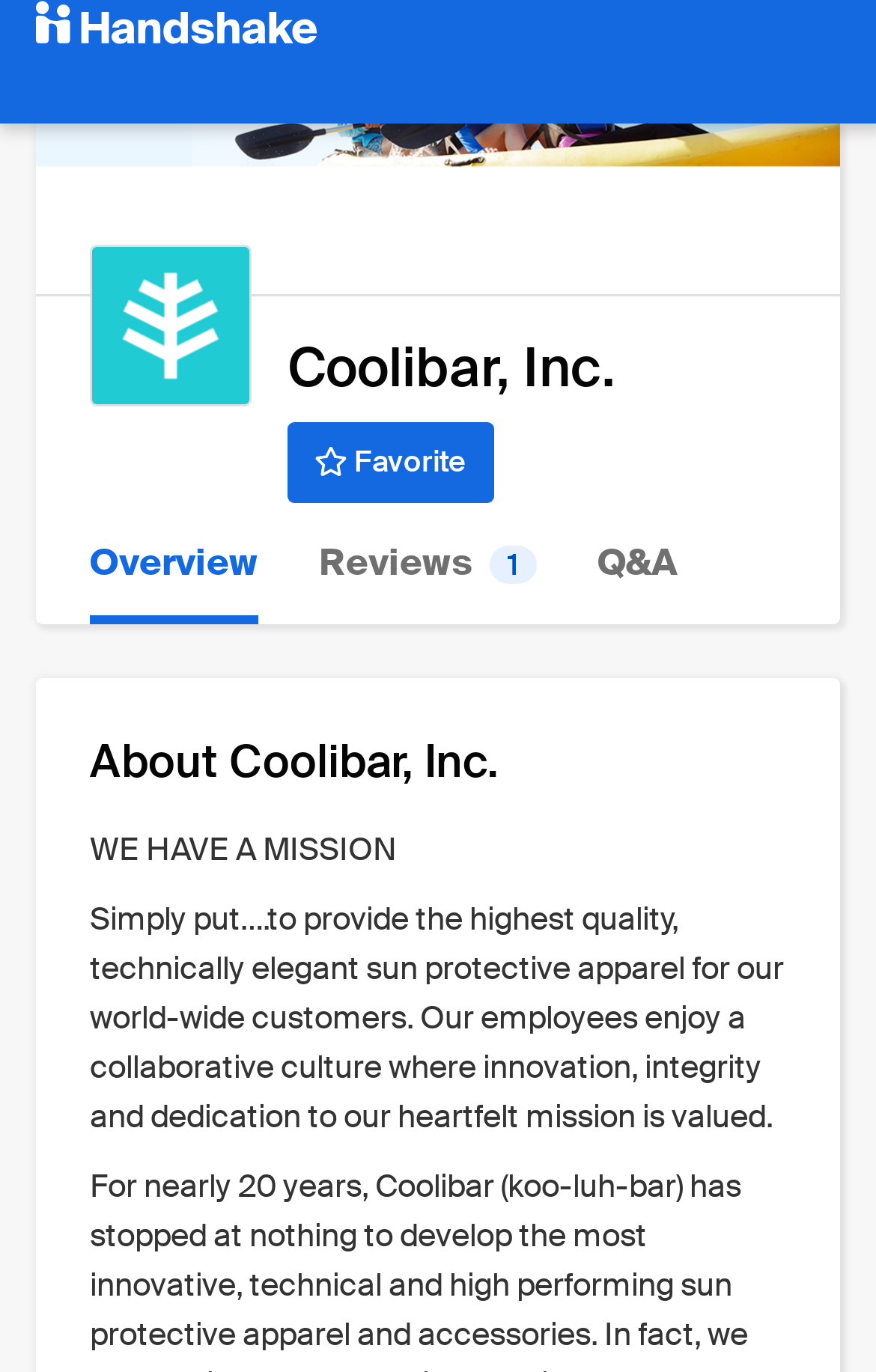Using the description: "Reviews 1", identify the bounding box of the corresponding UI element in the screenshot.

[0.364, 0.367, 0.613, 0.456]